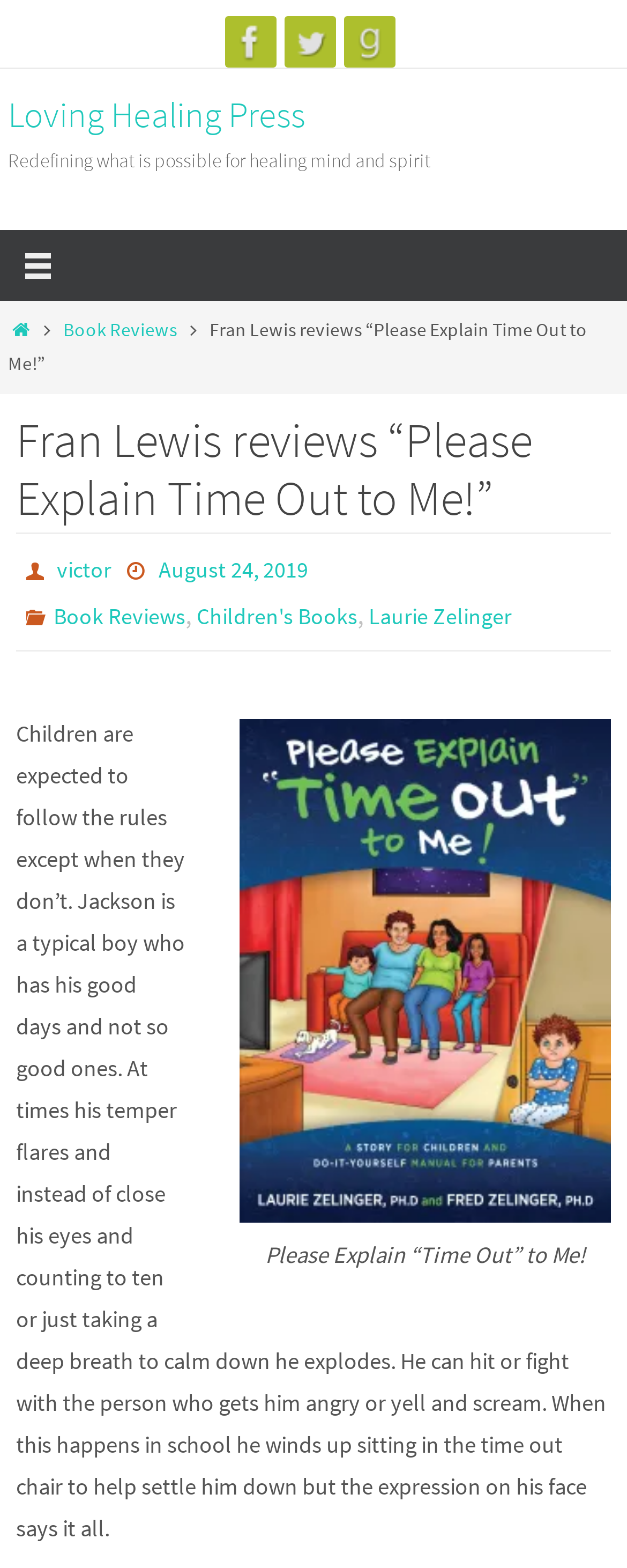Given the element description, predict the bounding box coordinates in the format (top-left x, top-left y, bottom-right x, bottom-right y), using floating point numbers between 0 and 1: Loving Healing Press

[0.013, 0.054, 0.487, 0.091]